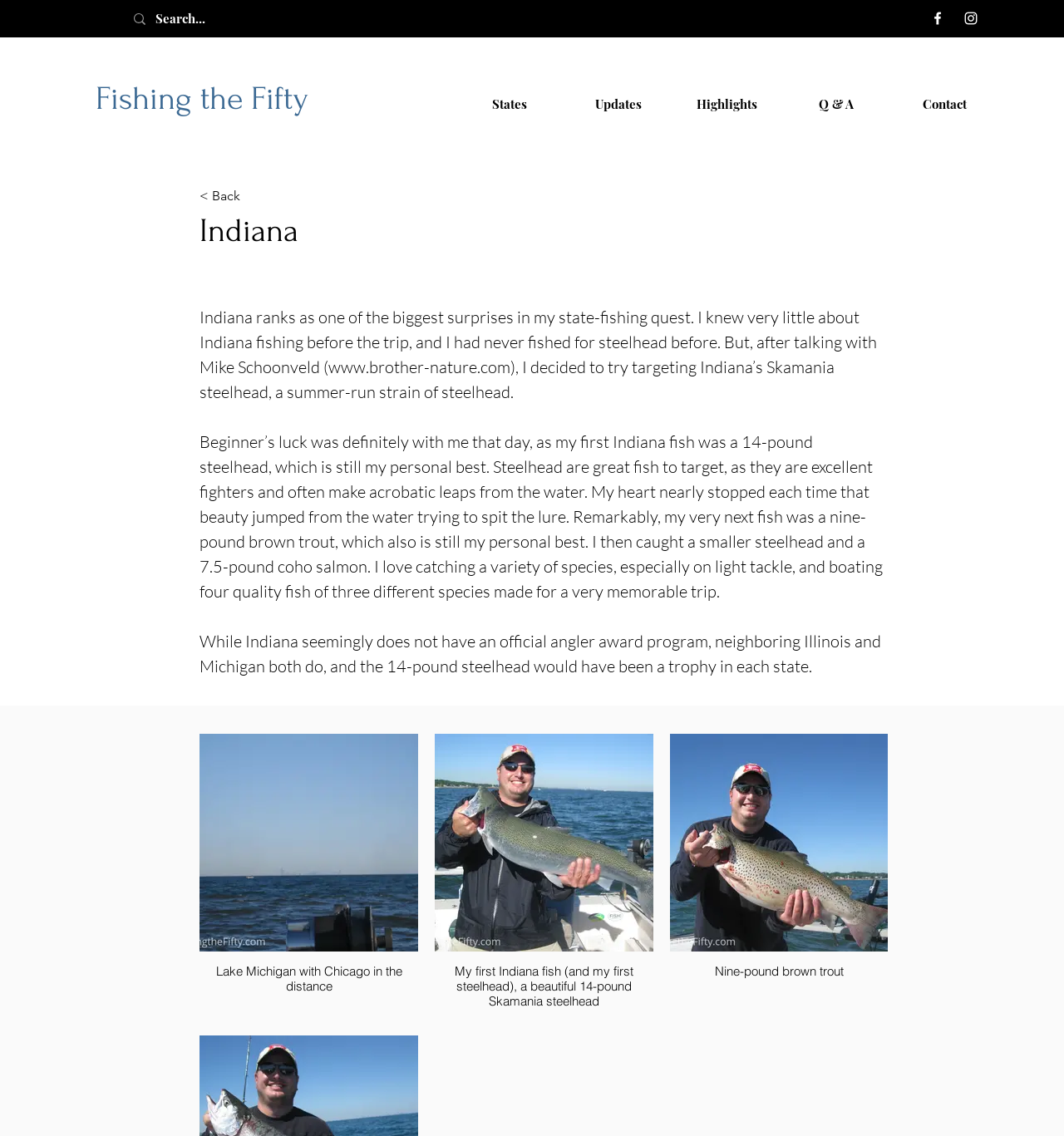Please specify the bounding box coordinates of the clickable region necessary for completing the following instruction: "Visit Facebook page". The coordinates must consist of four float numbers between 0 and 1, i.e., [left, top, right, bottom].

[0.873, 0.009, 0.889, 0.023]